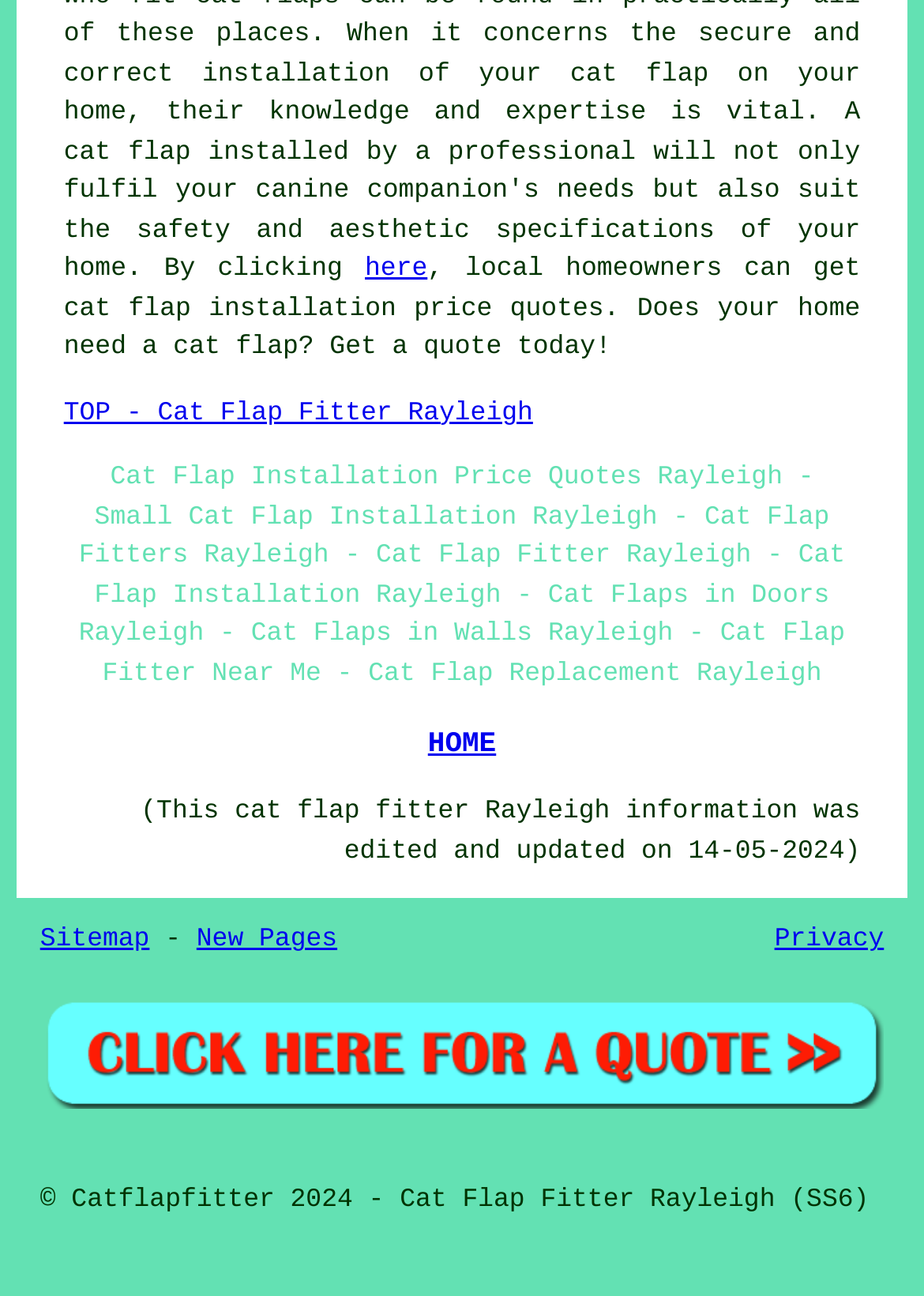Respond to the following question with a brief word or phrase:
What is the main service offered?

Cat flap installation